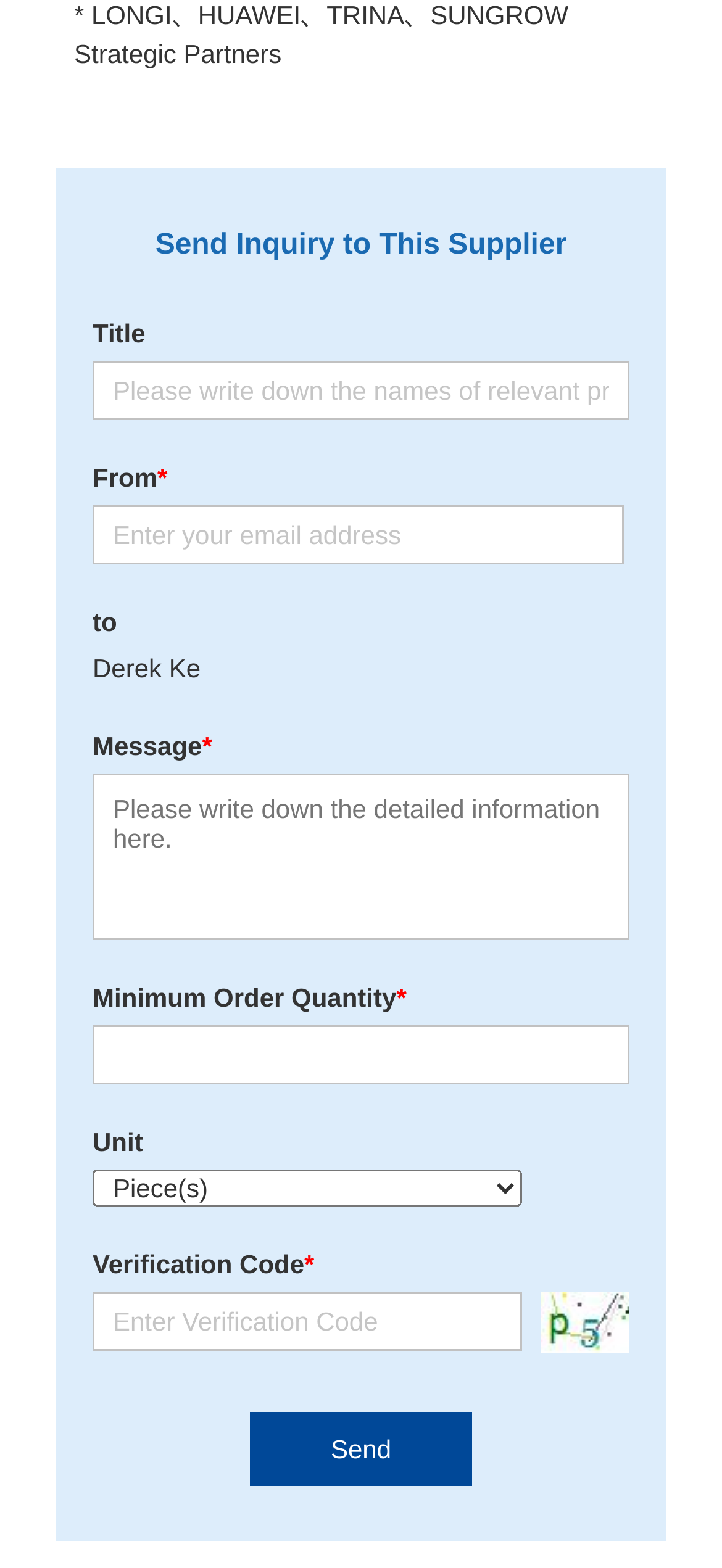Identify the bounding box for the element characterized by the following description: "value="Send"".

[0.346, 0.9, 0.654, 0.948]